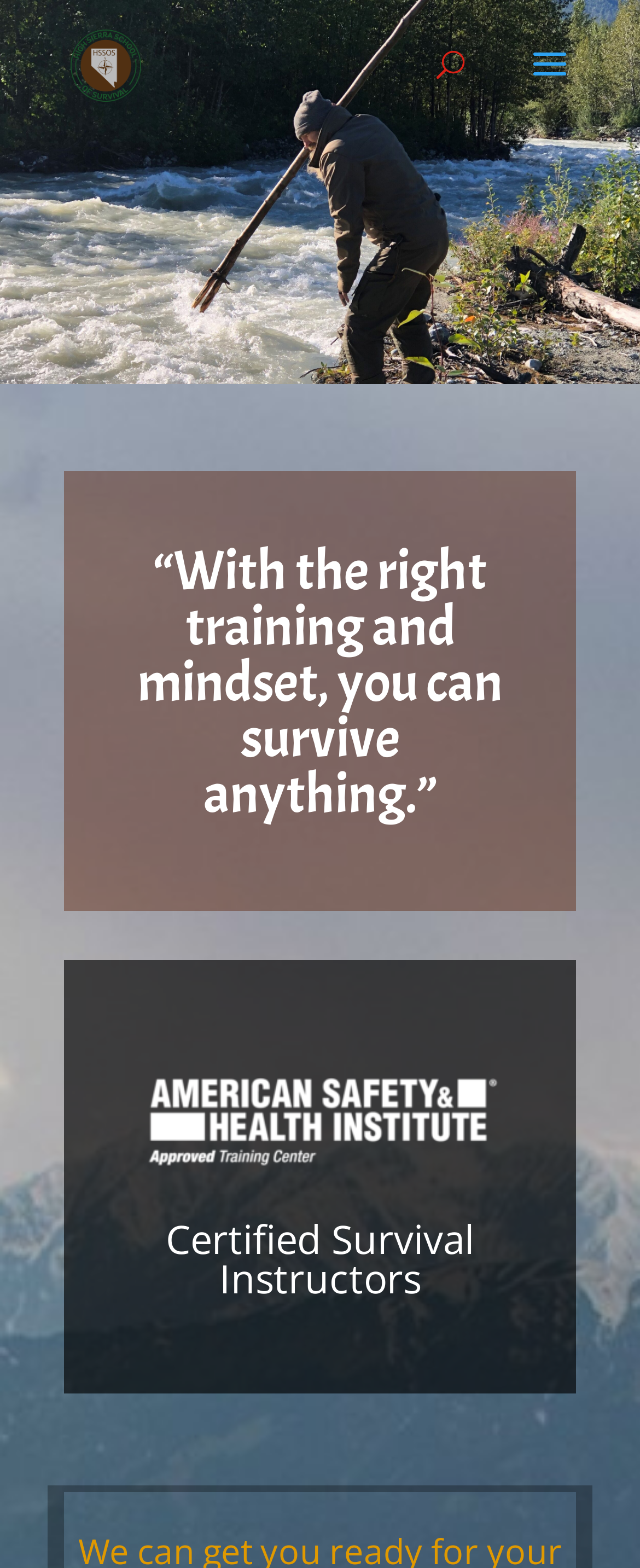Please find the bounding box coordinates (top-left x, top-left y, bottom-right x, bottom-right y) in the screenshot for the UI element described as follows: alt="High Sierra School of Survival"

[0.11, 0.03, 0.221, 0.05]